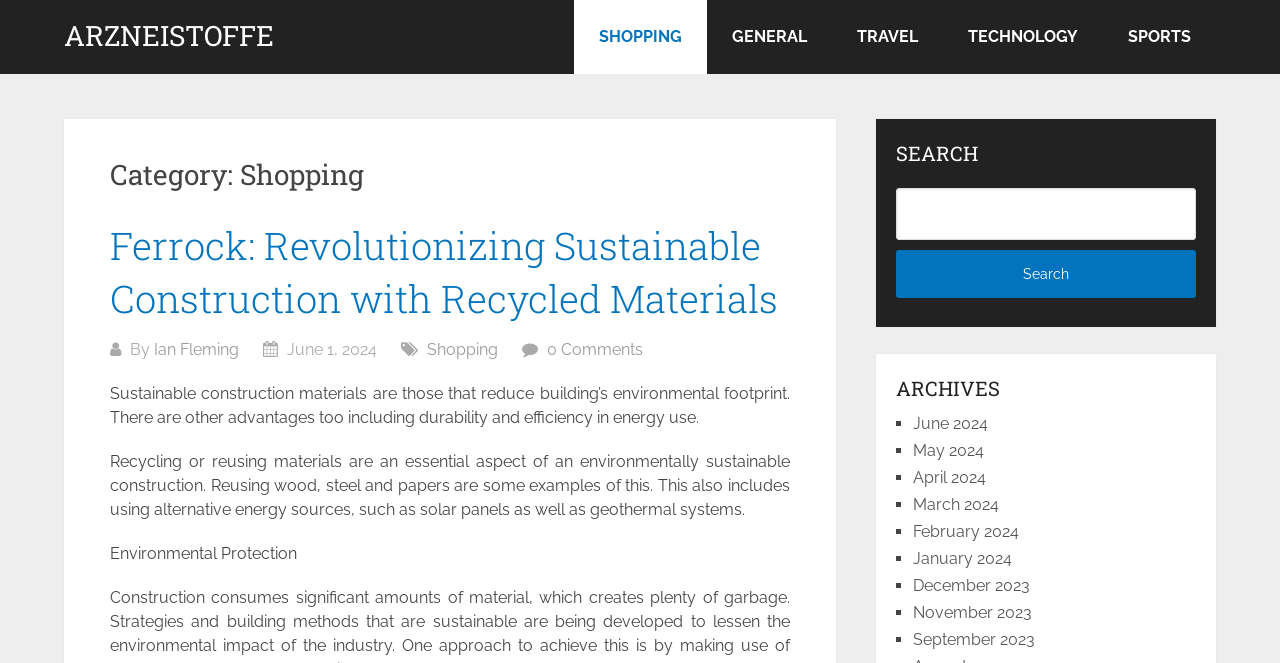Answer the question with a single word or phrase: 
What is the topic of the first article?

Sustainable construction